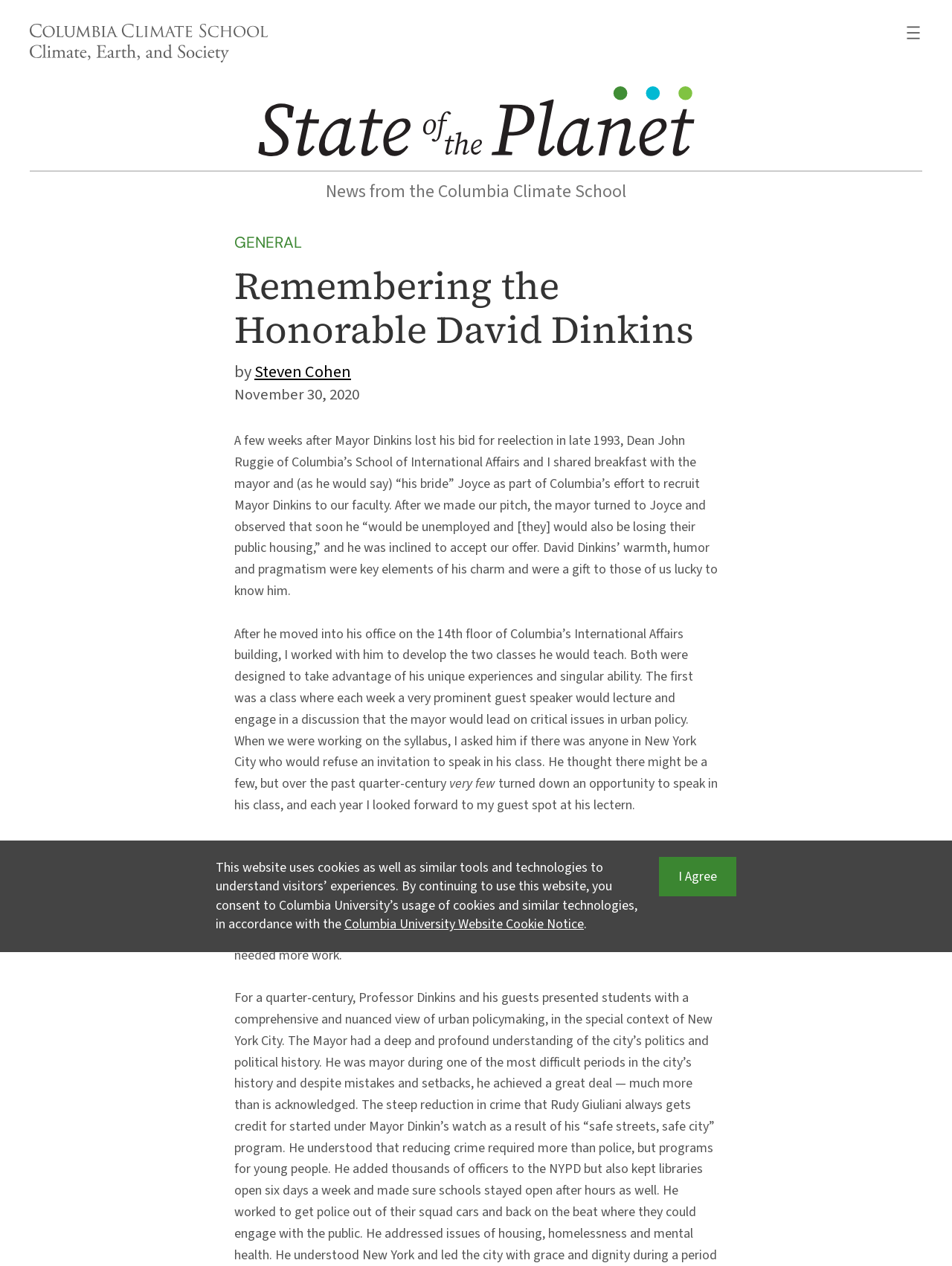Based on the element description, predict the bounding box coordinates (top-left x, top-left y, bottom-right x, bottom-right y) for the UI element in the screenshot: Columbia University Website Cookie Notice

[0.362, 0.723, 0.613, 0.738]